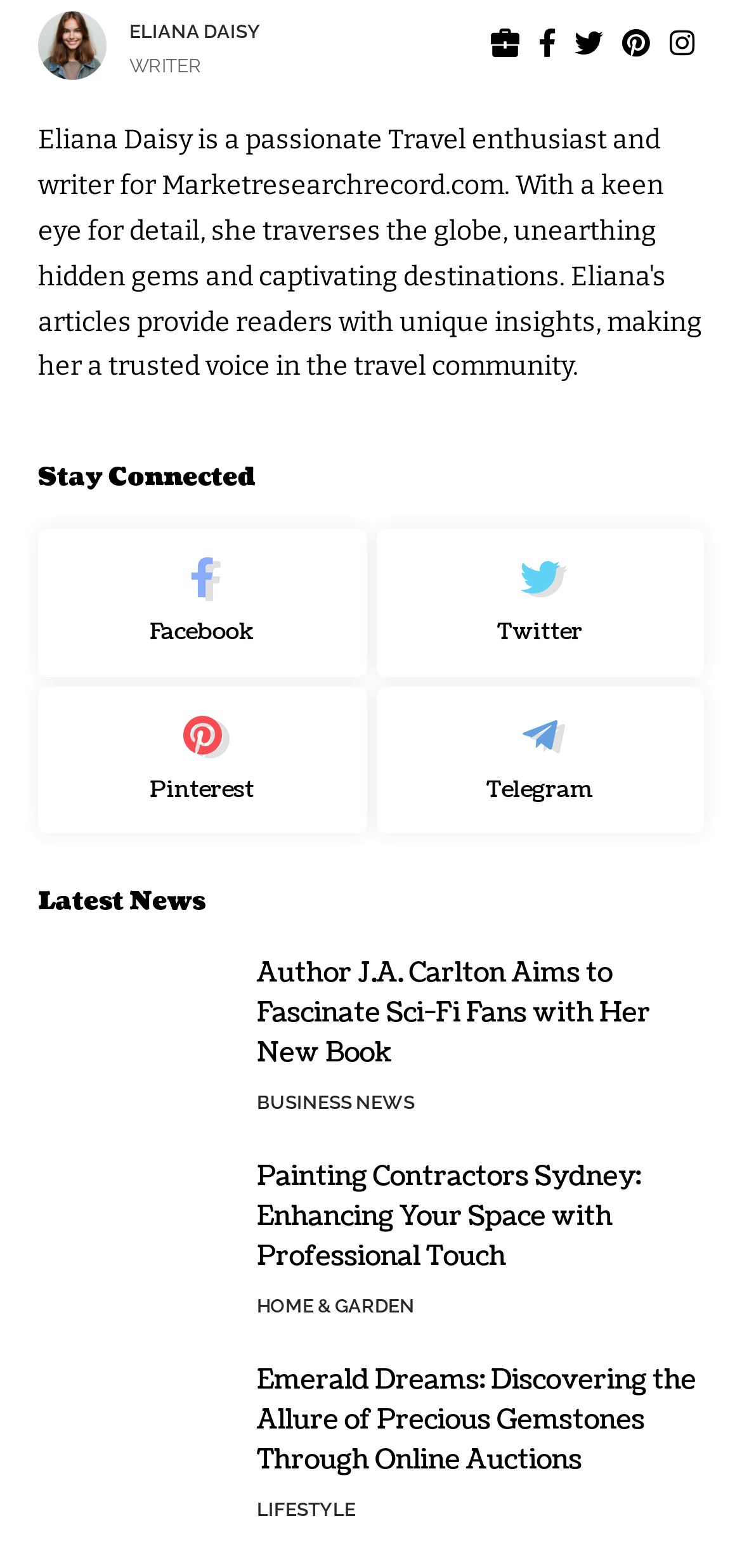Please identify the bounding box coordinates of the area I need to click to accomplish the following instruction: "Learn about Cultural Differences in Online Games".

None